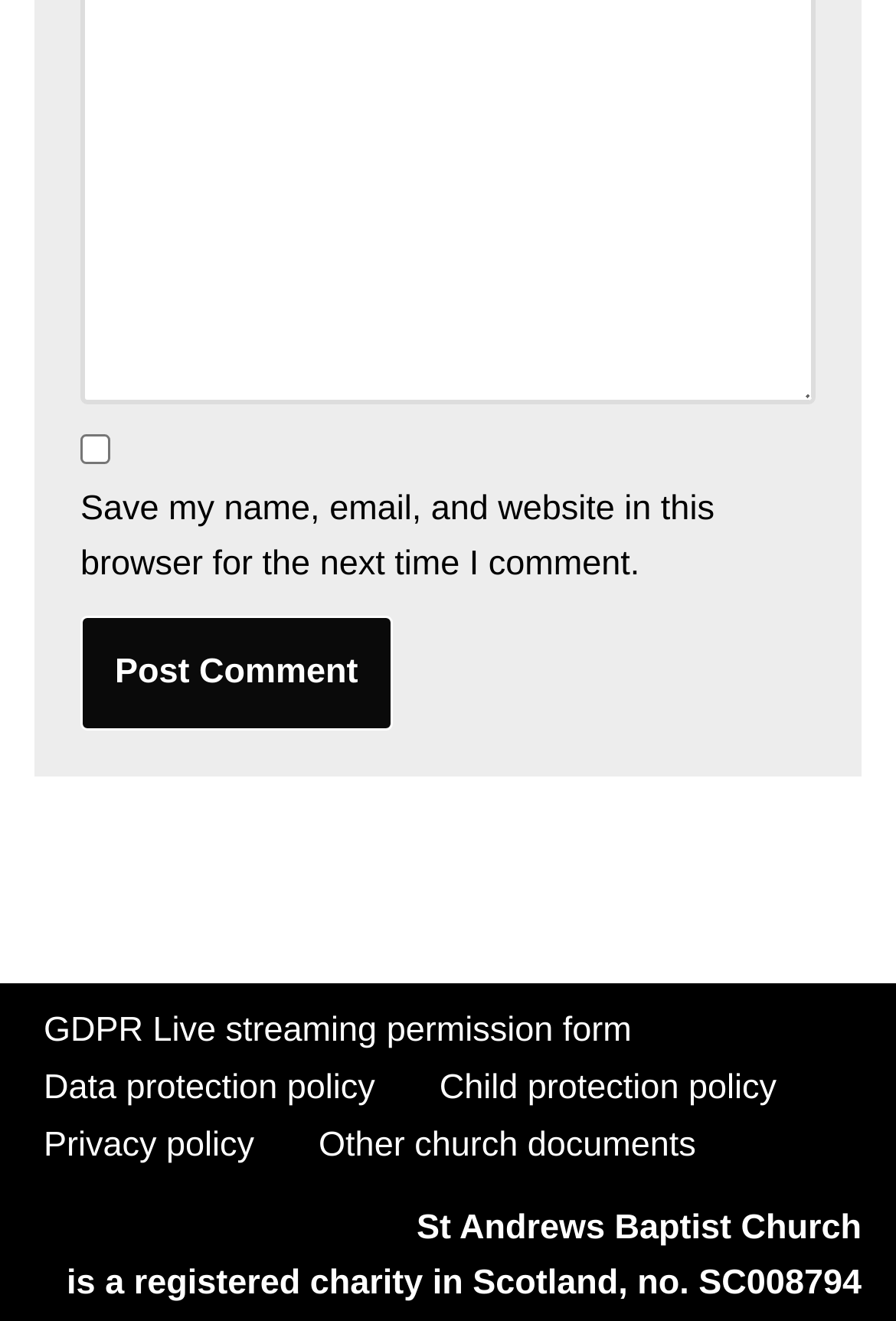From the webpage screenshot, identify the region described by Legal note. Provide the bounding box coordinates as (top-left x, top-left y, bottom-right x, bottom-right y), with each value being a floating point number between 0 and 1.

None